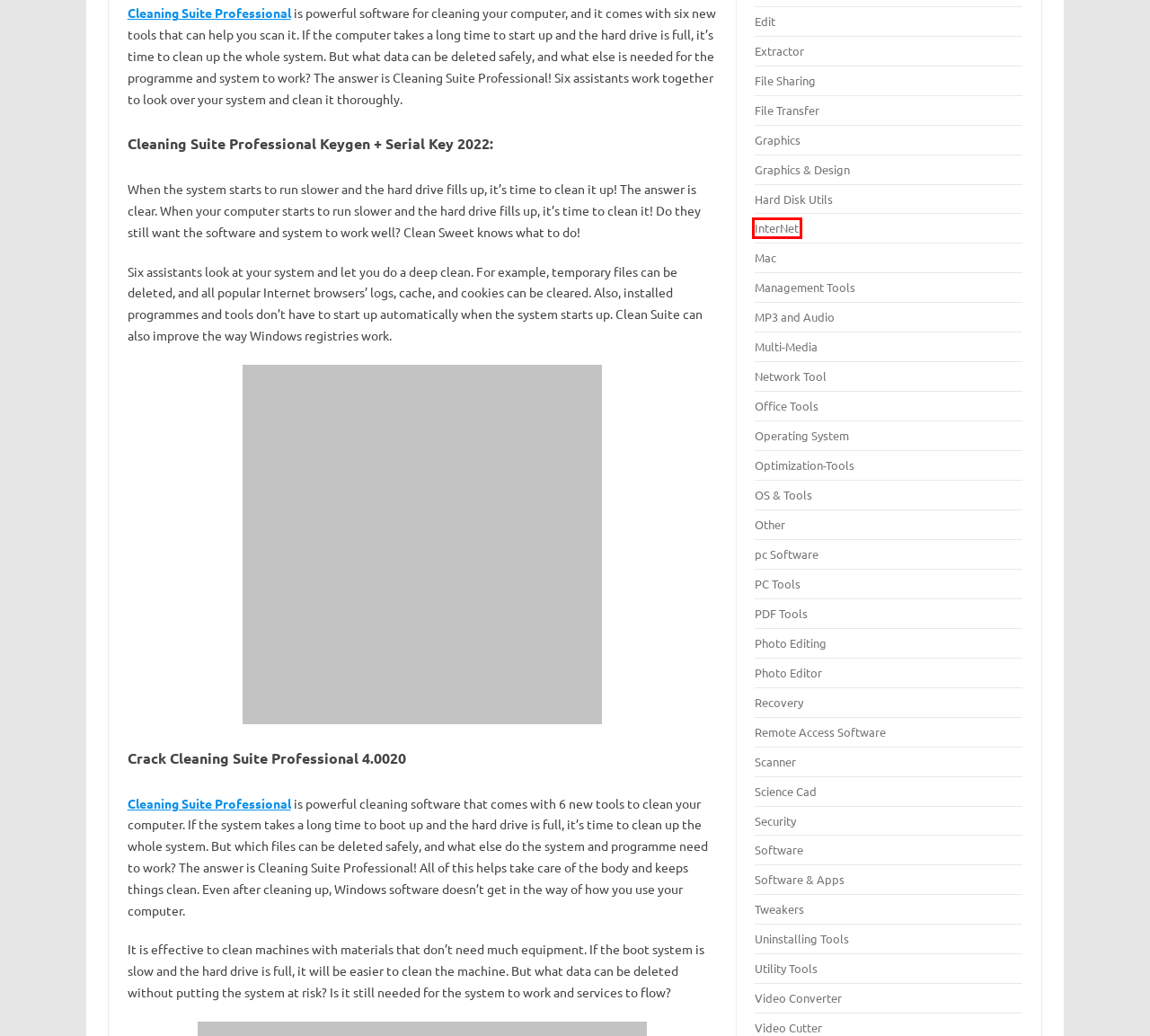Look at the screenshot of a webpage, where a red bounding box highlights an element. Select the best description that matches the new webpage after clicking the highlighted element. Here are the candidates:
A. Video Converter Archives - Windows Software Full Version Cracked Download
B. Software Archives - Windows Software Full Version Cracked Download
C. PC Tools Archives - Windows Software Full Version Cracked Download
D. Recovery Archives - Windows Software Full Version Cracked Download
E. InterNet Archives - Windows Software Full Version Cracked Download
F. Hard Disk Utils Archives - Windows Software Full Version Cracked Download
G. OS & Tools Archives - Windows Software Full Version Cracked Download
H. File Sharing Archives - Windows Software Full Version Cracked Download

E